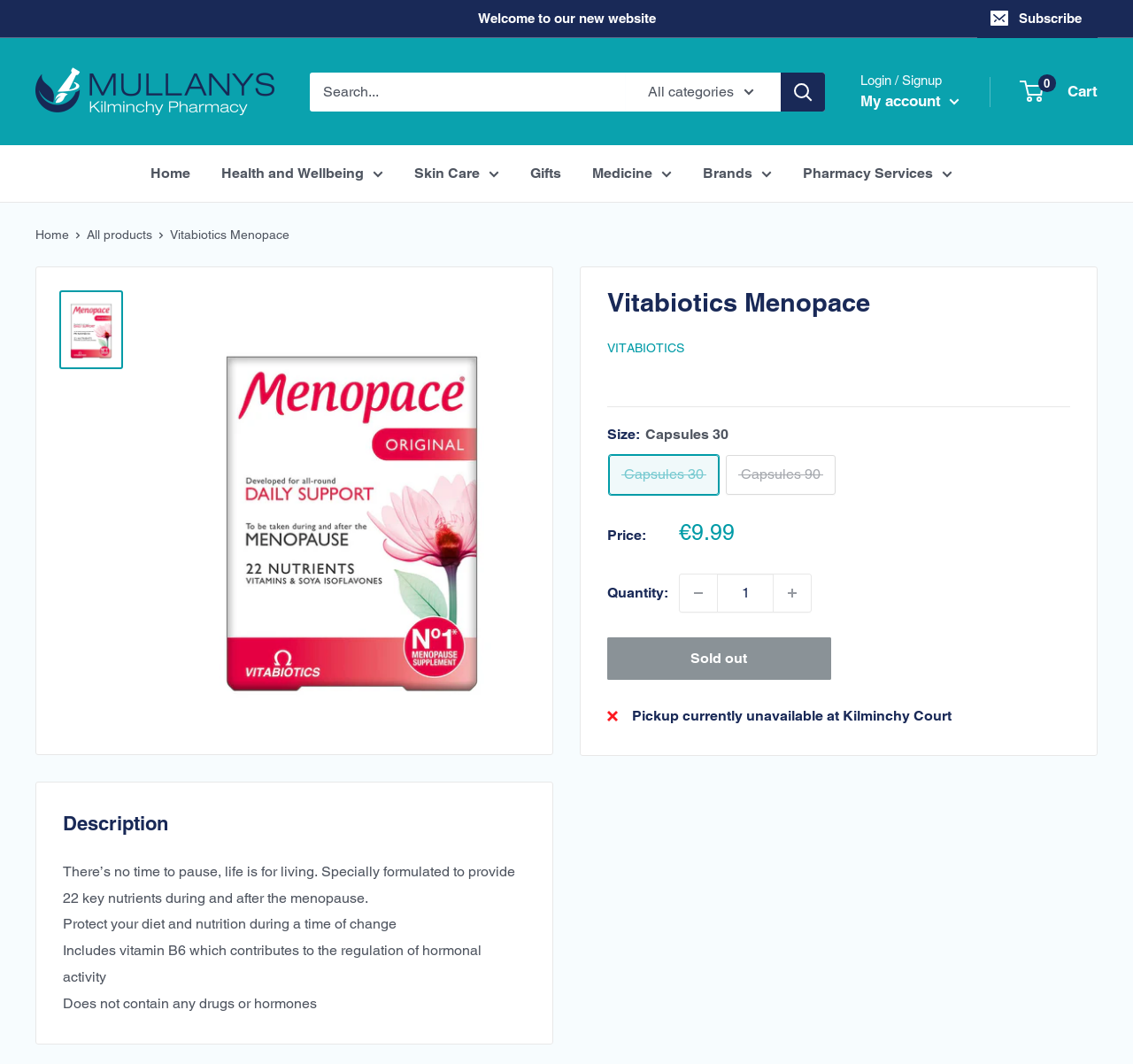Identify the bounding box coordinates of the section that should be clicked to achieve the task described: "View pharmacy services".

[0.708, 0.151, 0.84, 0.176]